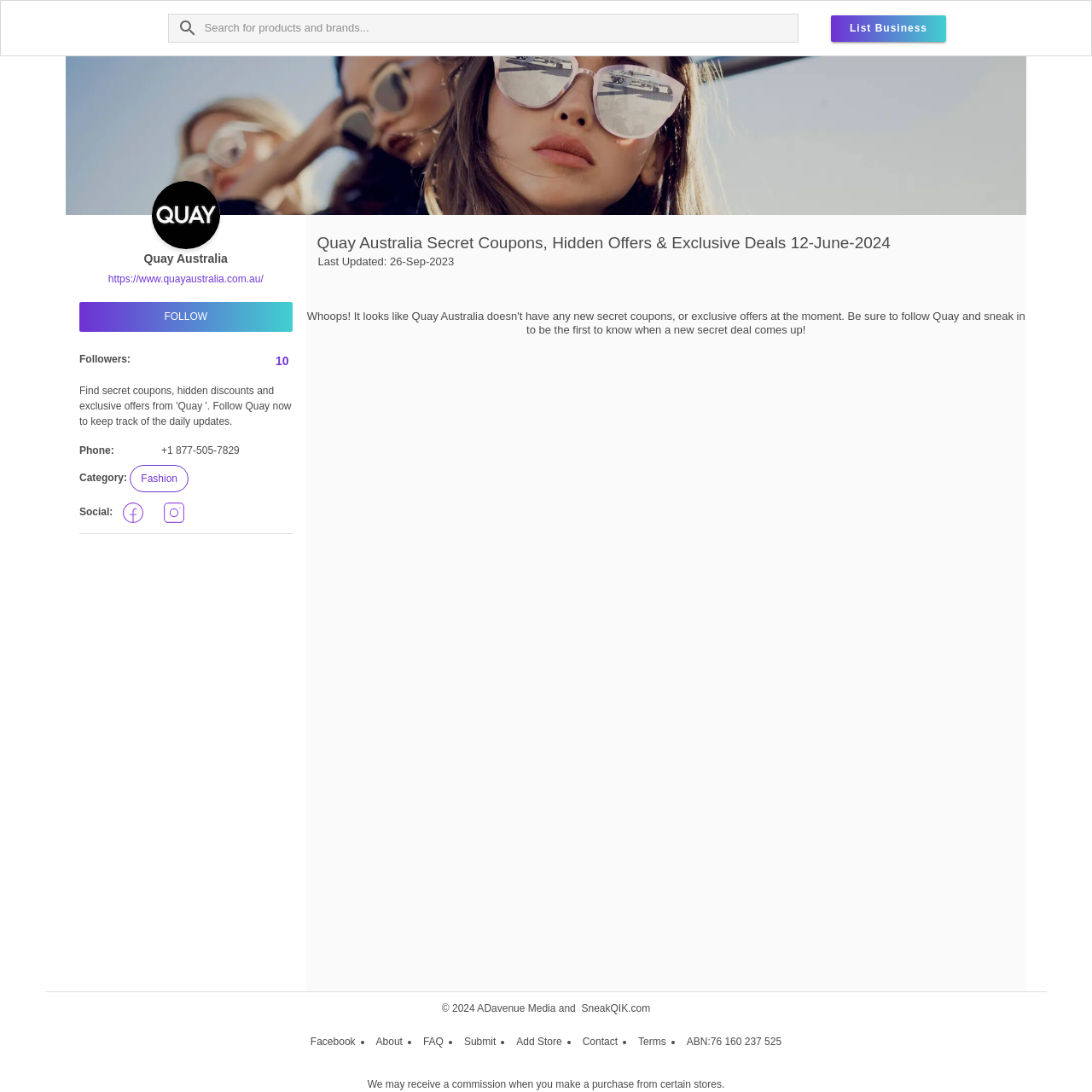Please specify the bounding box coordinates of the clickable region to carry out the following instruction: "Follow Quay Australia". The coordinates should be four float numbers between 0 and 1, in the format [left, top, right, bottom].

[0.073, 0.276, 0.268, 0.304]